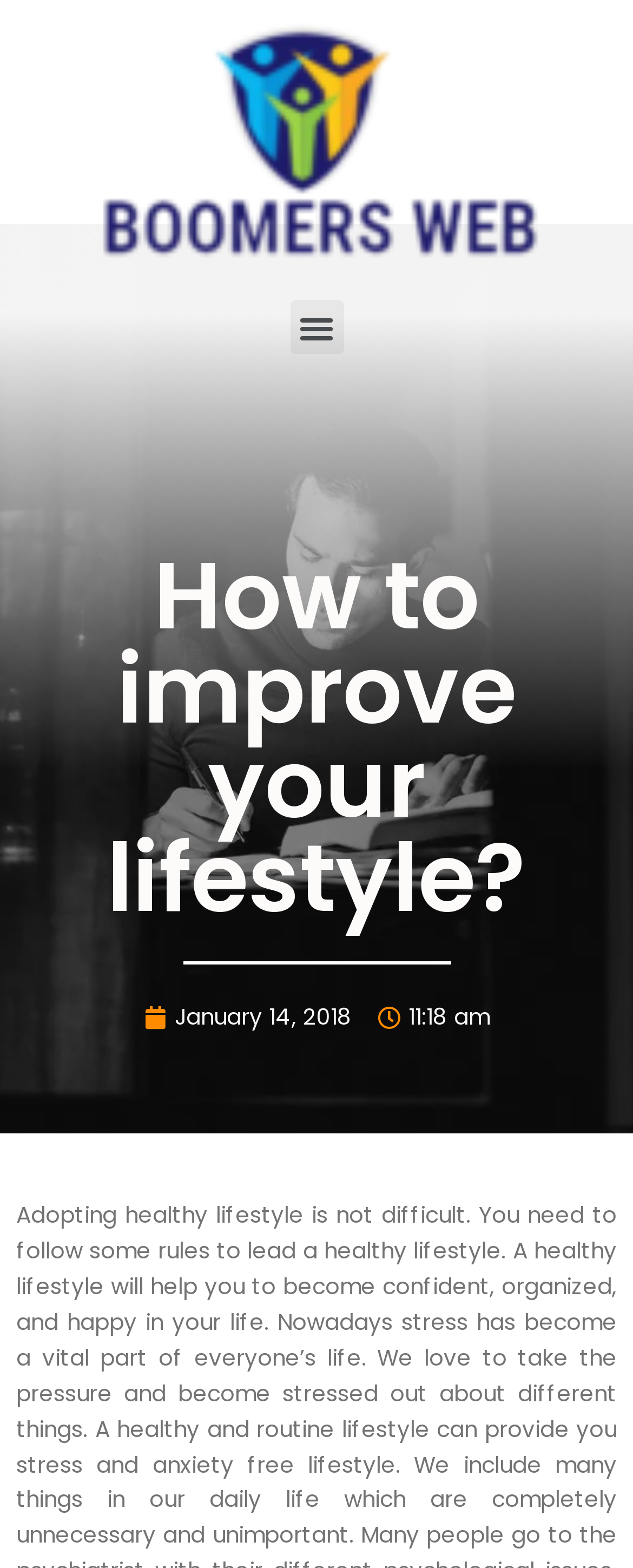Highlight the bounding box of the UI element that corresponds to this description: "January 14, 2018".

[0.227, 0.638, 0.555, 0.661]